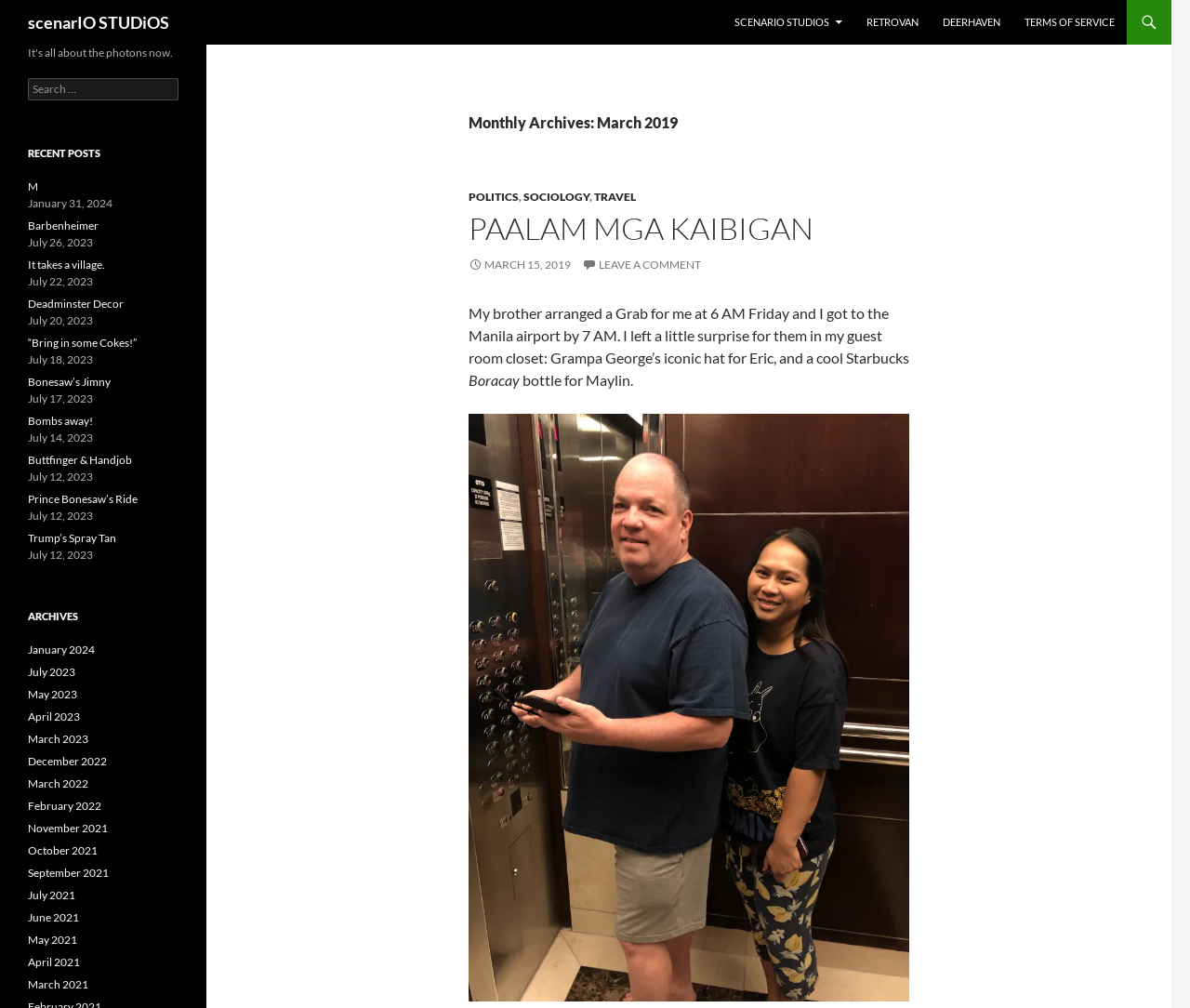Locate the bounding box coordinates of the element you need to click to accomplish the task described by this instruction: "Leave a comment".

[0.489, 0.256, 0.589, 0.269]